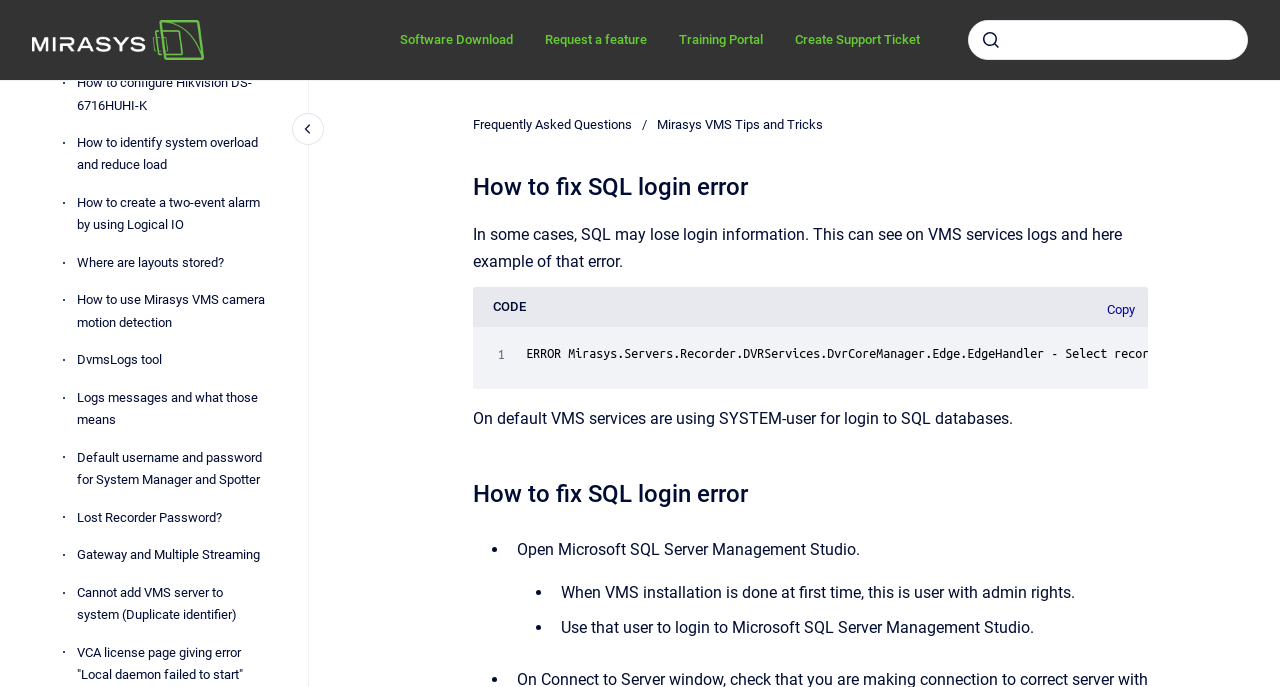What should be done to fix the SQL login error?
Provide a comprehensive and detailed answer to the question.

The webpage provides a solution to fix the SQL login error, which is to open Microsoft SQL Server Management Studio, as mentioned in the step-by-step guide 'Open Microsoft SQL Server Management Studio.'